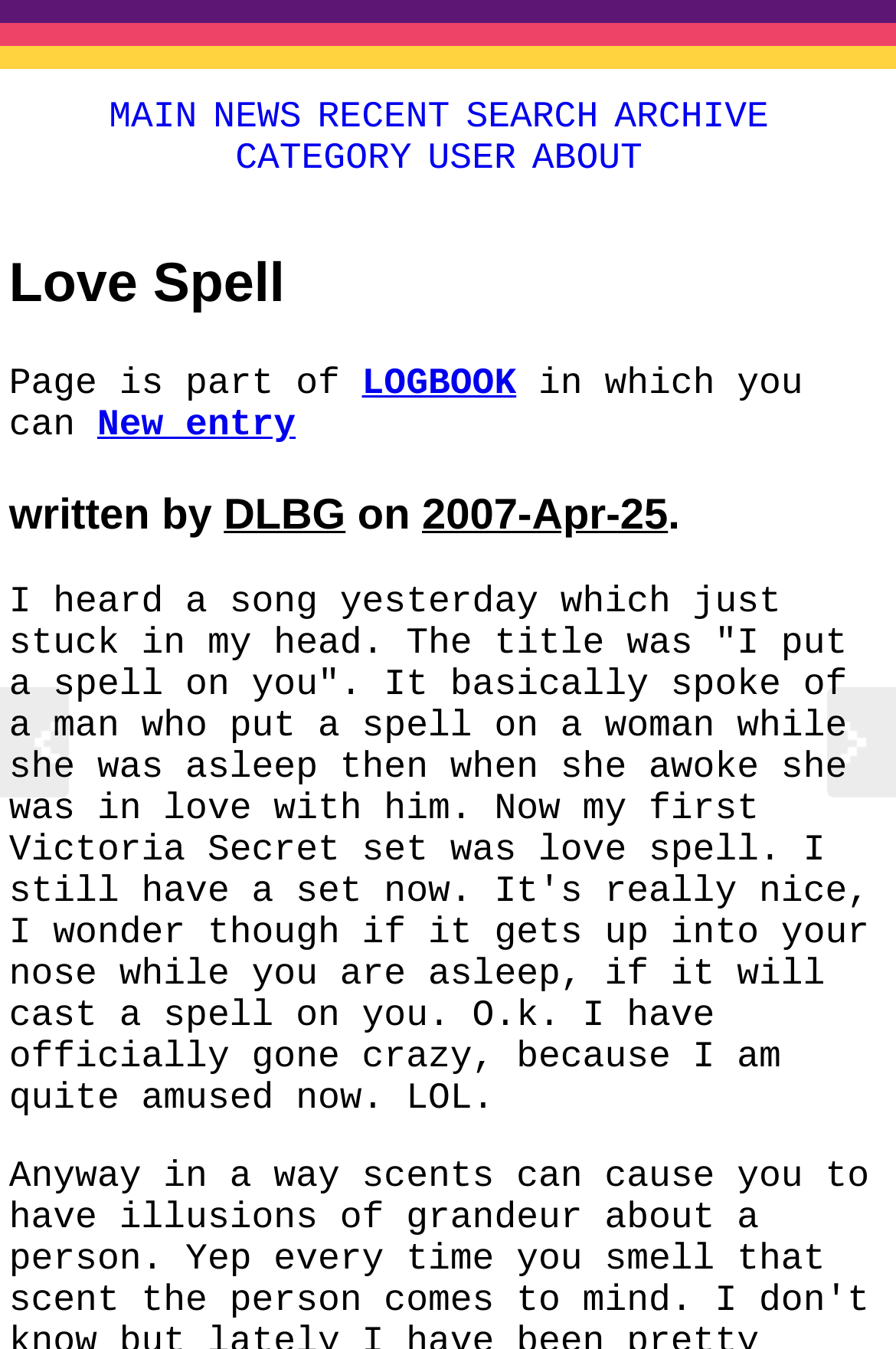Offer an extensive depiction of the webpage and its key elements.

The webpage is a personal logbook or journal, titled "Love Spell - Logbook". At the top, there are five navigation links: "MAIN", "NEWS", "RECENT", "SEARCH", and "ARCHIVE", aligned horizontally and evenly spaced. Below these links, there are three more links: "CATEGORY", "USER", and "ABOUT", also aligned horizontally but slightly below the first set of links.

The main content of the page is divided into sections. The first section is a header area with a heading "Love Spell" and a subheading "Page is part of LOGBOOK". There is also a link to create a "New entry" in this section.

Below the header area, there is a section with a heading that indicates the author and date of the entry, "written by DLBG on 2007-Apr-25". This section contains links to the author's name and the date.

The main content of the page is a blog post or journal entry, which takes up most of the page. The text describes the author's experience with a song that got stuck in their head, titled "I put a spell on you", and how it reminded them of their first Victoria's Secret set, also called "Love Spell". The author wonders if the perfume could cast a spell on them while they sleep and ends the entry with a humorous tone.